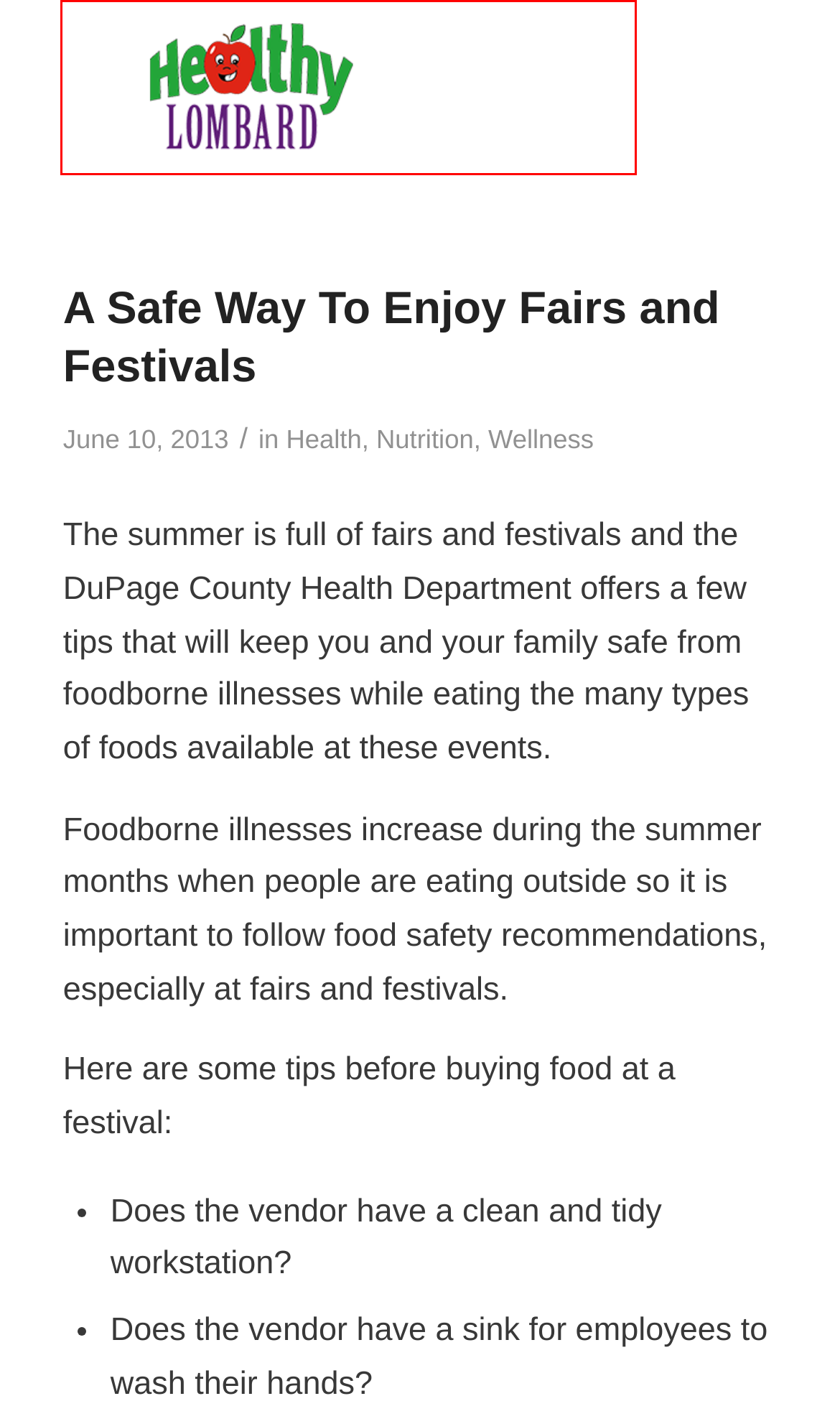Given a screenshot of a webpage with a red bounding box highlighting a UI element, choose the description that best corresponds to the new webpage after clicking the element within the red bounding box. Here are your options:
A. Freelance Web Designer and Developer in Chicago Area
B. Missouri Association of Free and Charitable Clinics - Healthy Lombard - Addressing Childhood Obesity
C. Rosary Dental - Healthy Lombard - Addressing Childhood Obesity
D. Leading Dentist in Dallas, TX - Healthy Lombard - Addressing Childhood Obesity
E. Healthy Lombard - Addressing Childhood Obesity & Promoting Healthy Lifestyle
F. Nutrition Archives - Healthy Lombard
G. Wellness Archives - Healthy Lombard
H. Health Archives - Healthy Lombard

E